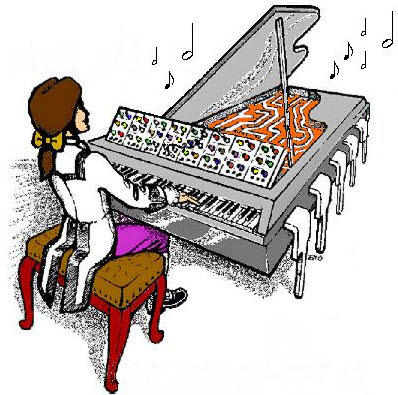Please use the details from the image to answer the following question comprehensively:
What is floating above the girl?

The illustration conveys a joyful atmosphere, and one of the key elements that contribute to this atmosphere is the presence of musical notes floating above the girl as she plays the piano, suggesting a sense of creativity and music-making.